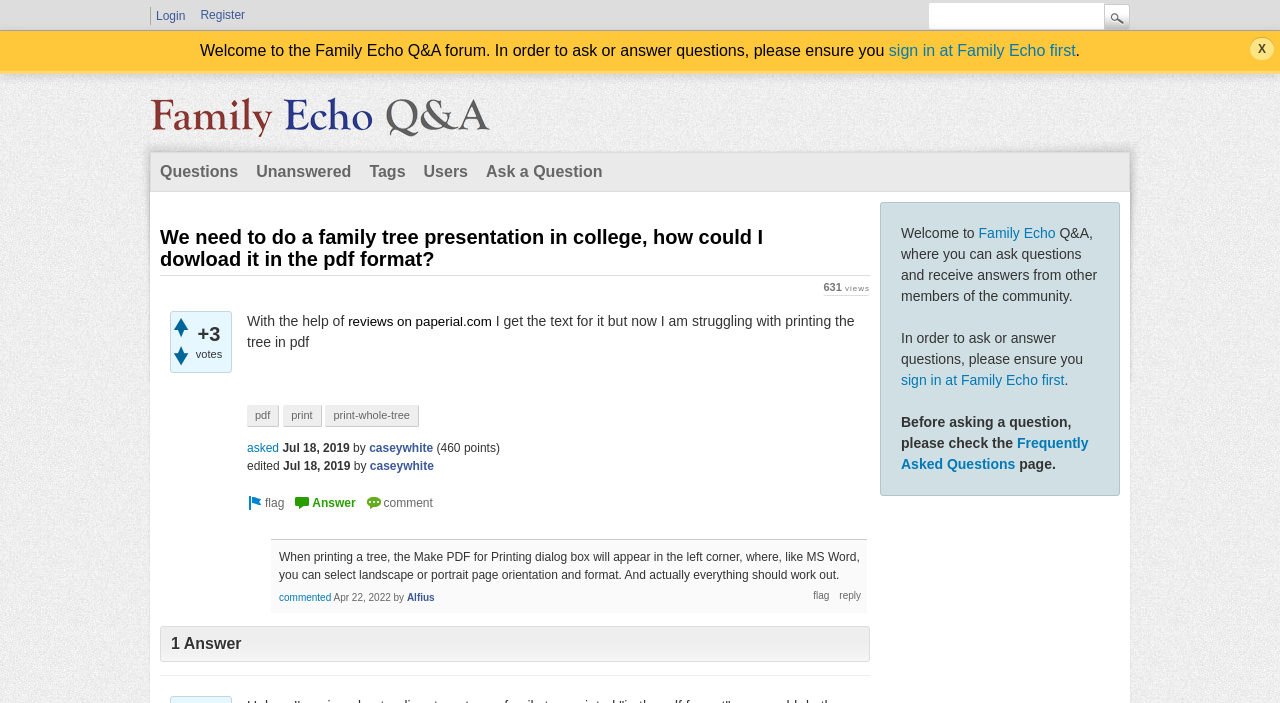Determine the bounding box coordinates for the area that needs to be clicked to fulfill this task: "check this one". The coordinates must be given as four float numbers between 0 and 1, i.e., [left, top, right, bottom].

None